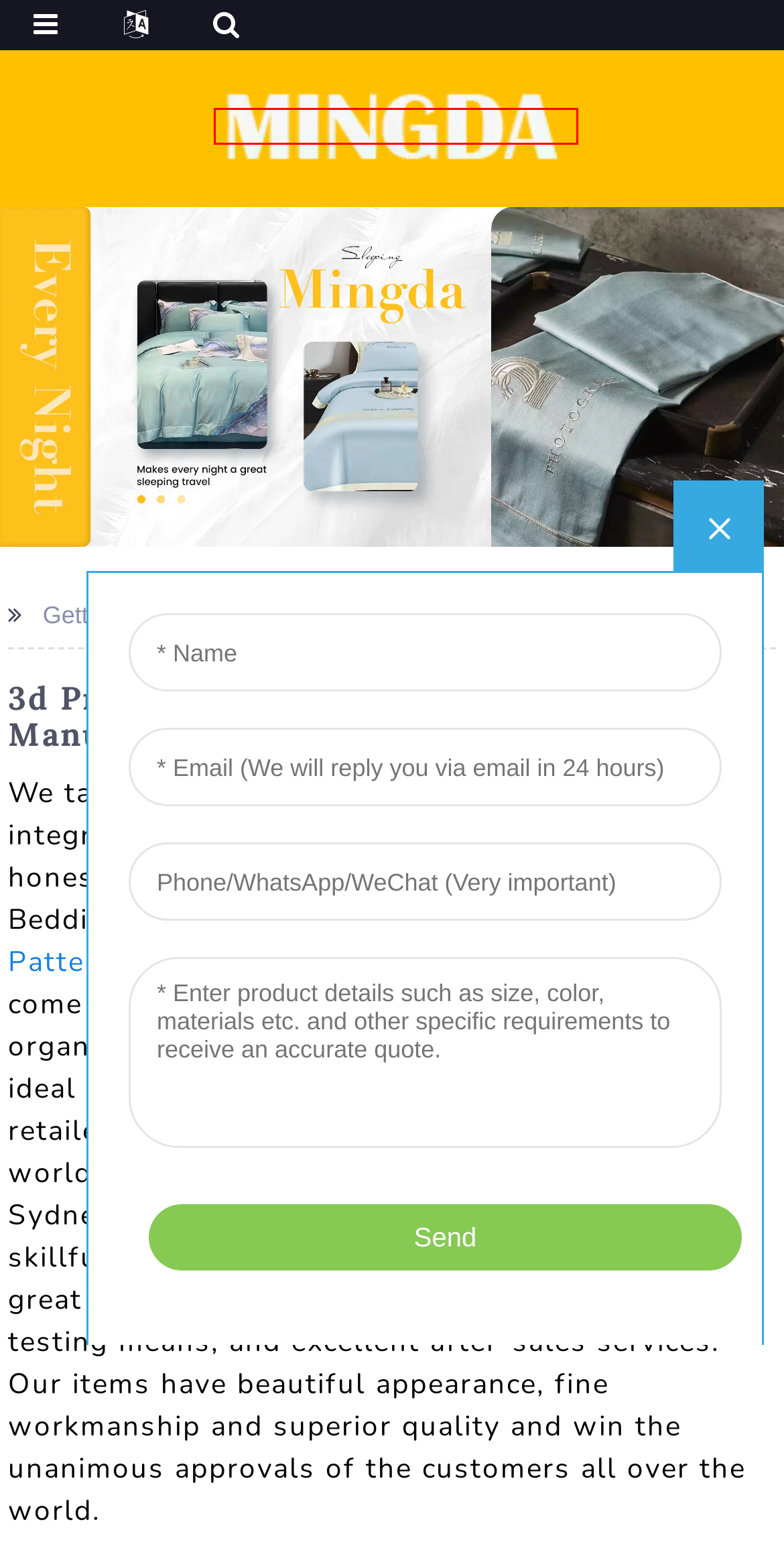You see a screenshot of a webpage with a red bounding box surrounding an element. Pick the webpage description that most accurately represents the new webpage after interacting with the element in the red bounding box. The options are:
A. China Hot sale Microfiber kid’s cape bathrobe Manufacturer and Supplier | Mingda
B. Wholesale Towel Bundle Manufacturer and Supplier, Factory | Mingda
C. Towel, Bath Towel, Bath Robe - Mingda
D. Wholesale Patterned Towel Manufacturer and Supplier, Factory | Mingda
E. Wholesale Hospital Baby Bed Manufacturer and Supplier, Factory | Mingda
F. Wholesale Fast Drying Towels Manufacturer and Supplier, Factory | Mingda
G. News - Ms. Quincy Makes Heartfelt Souvenirs with Click + Stitch Embroidery
H. Wholesale Ultrasonic Manufacturer and Supplier, Factory | Mingda

C